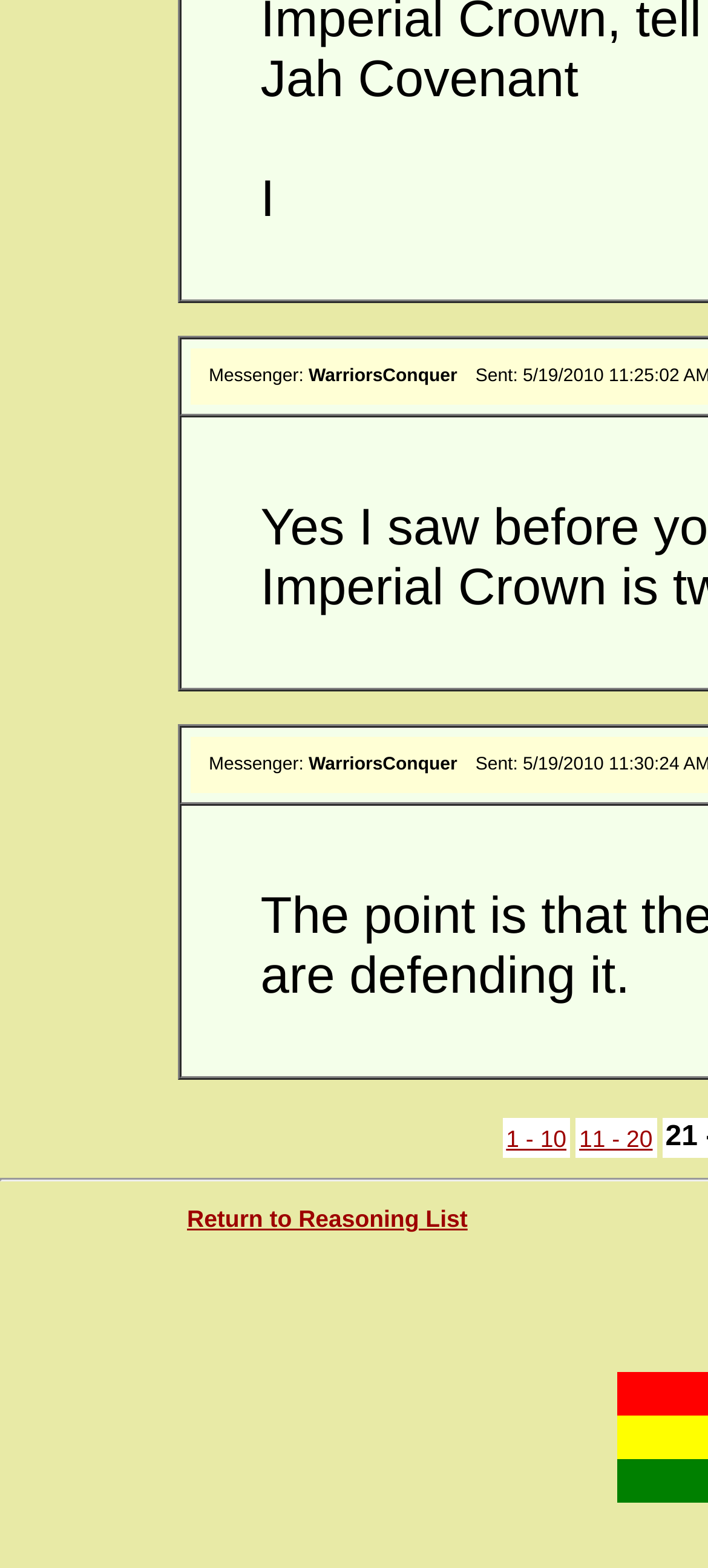Provide a brief response to the question below using a single word or phrase: 
How many grid cells are there?

2